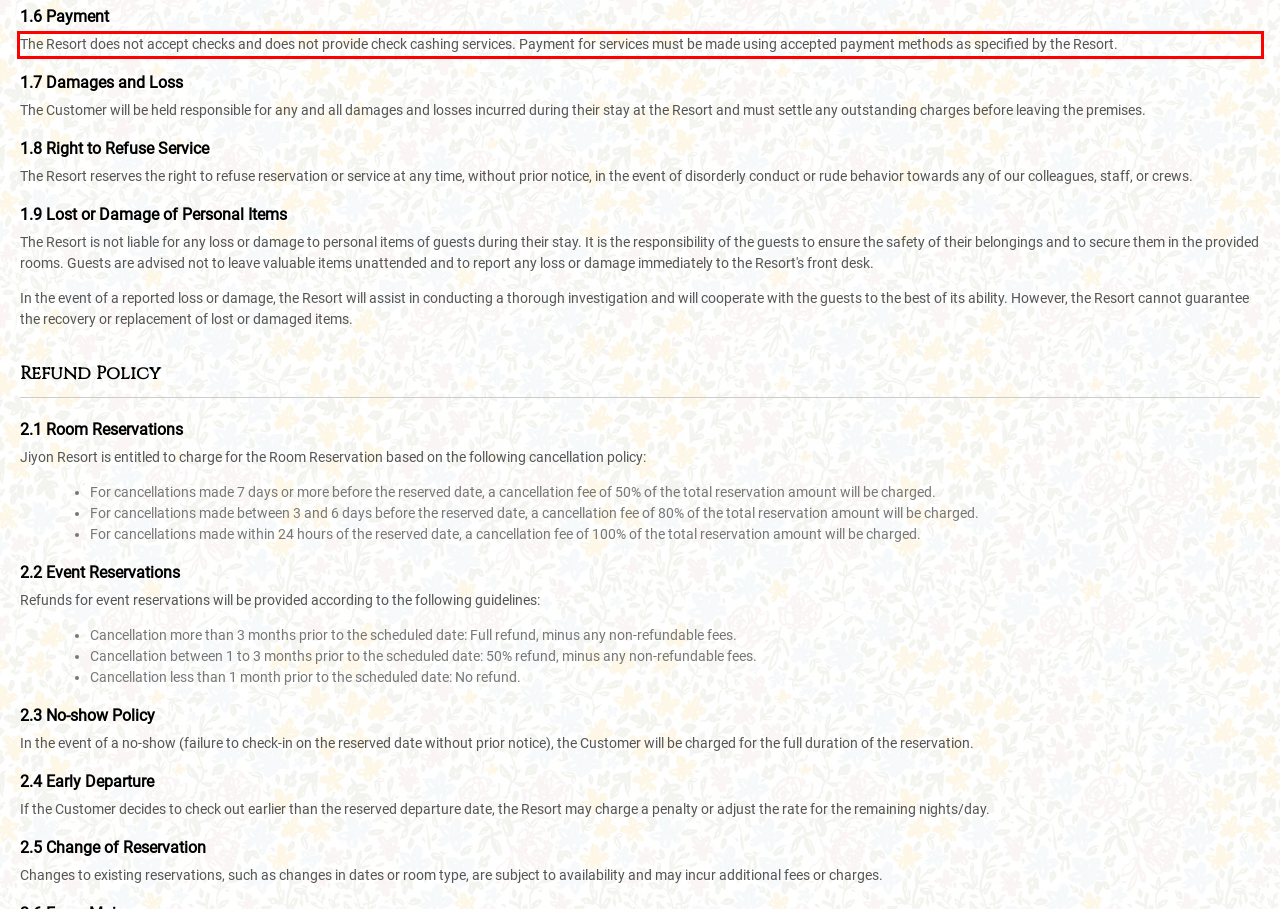Please identify and extract the text content from the UI element encased in a red bounding box on the provided webpage screenshot.

The Resort does not accept checks and does not provide check cashing services. Payment for services must be made using accepted payment methods as specified by the Resort.